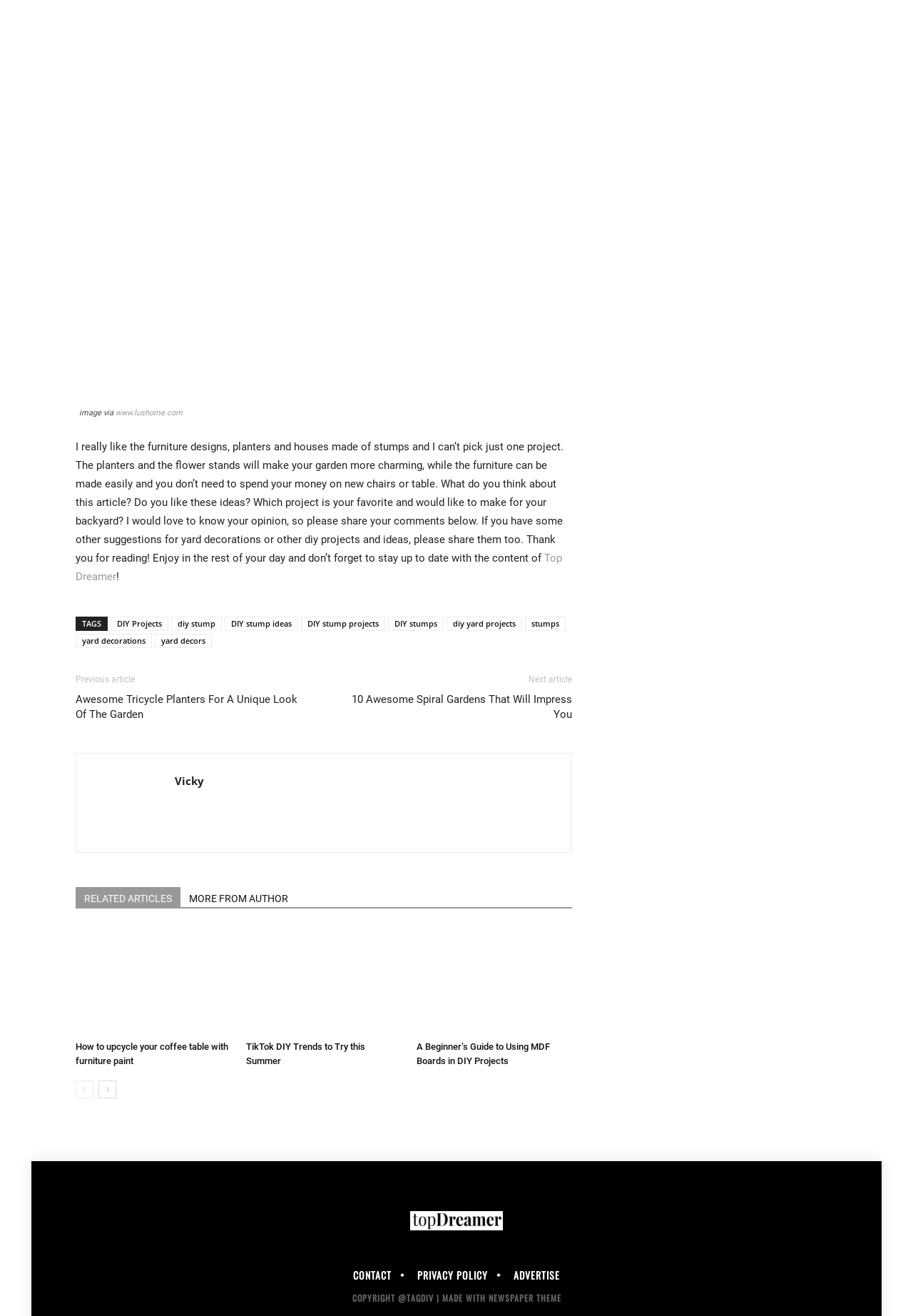Can you provide the bounding box coordinates for the element that should be clicked to implement the instruction: "Go to the CONTACT page"?

[0.379, 0.965, 0.437, 0.973]